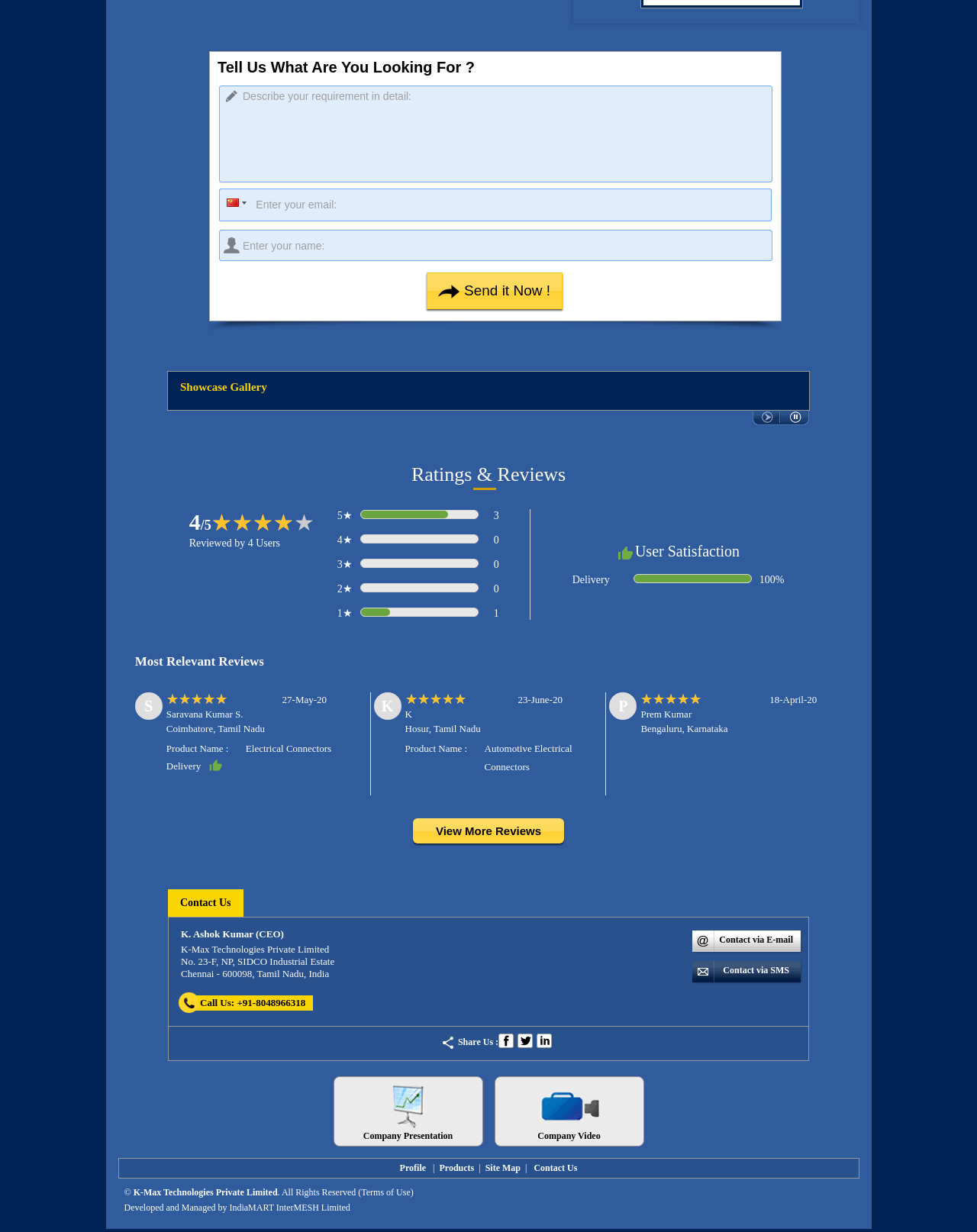Determine the bounding box coordinates of the region that needs to be clicked to achieve the task: "View News".

None